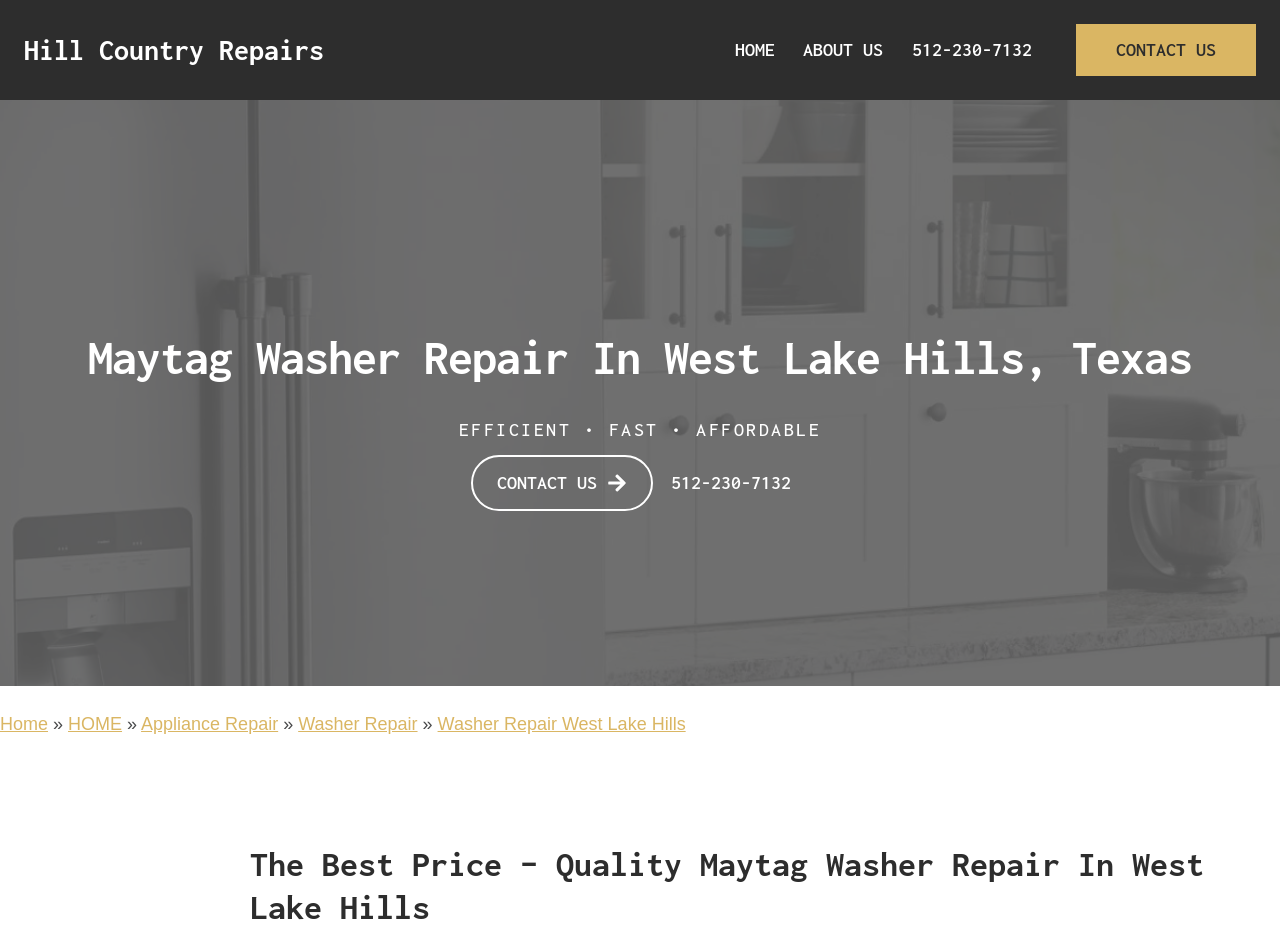Please find the bounding box for the UI component described as follows: "Gift Vouchers".

None